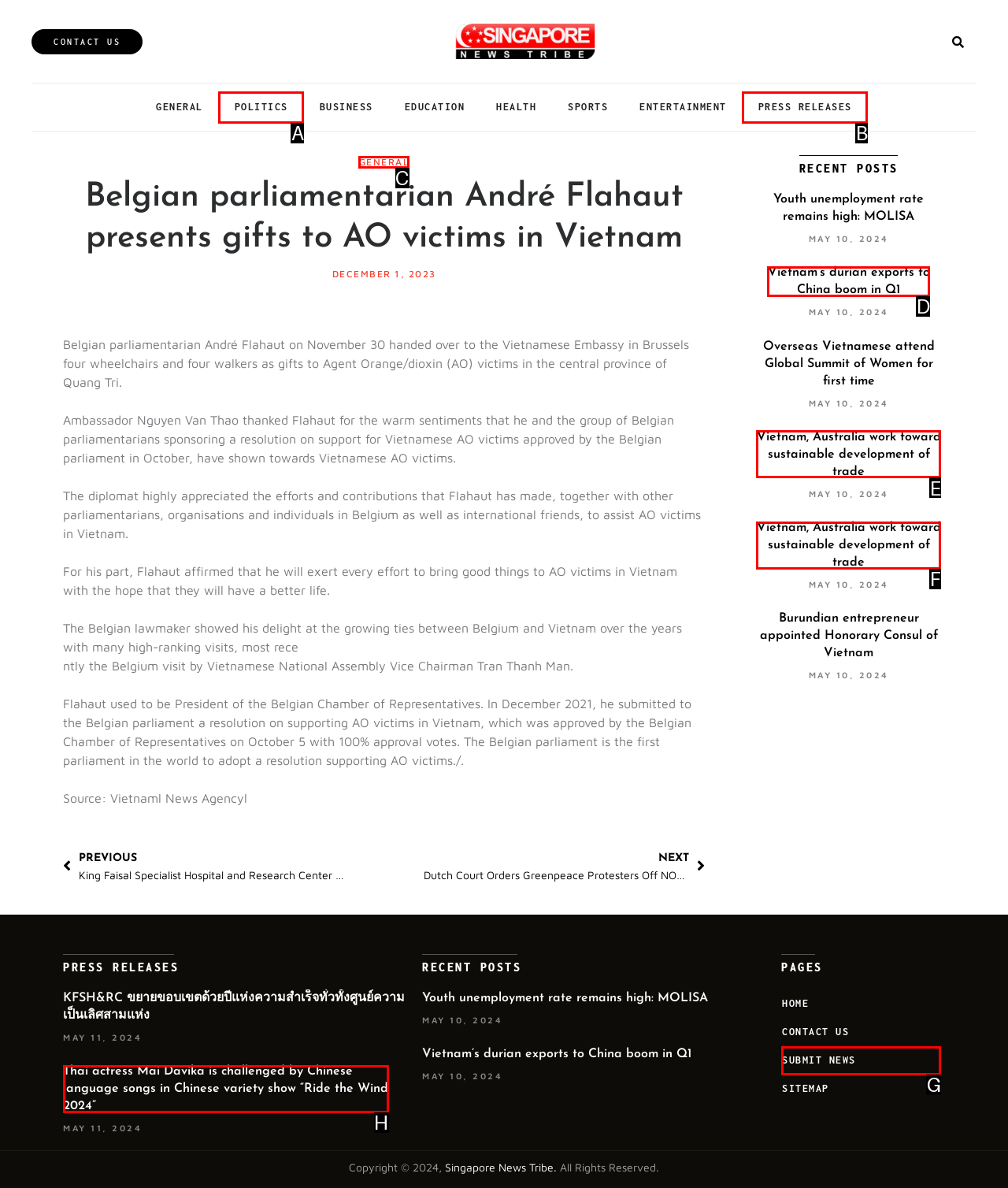Find the HTML element that corresponds to the description: 0. Indicate your selection by the letter of the appropriate option.

None